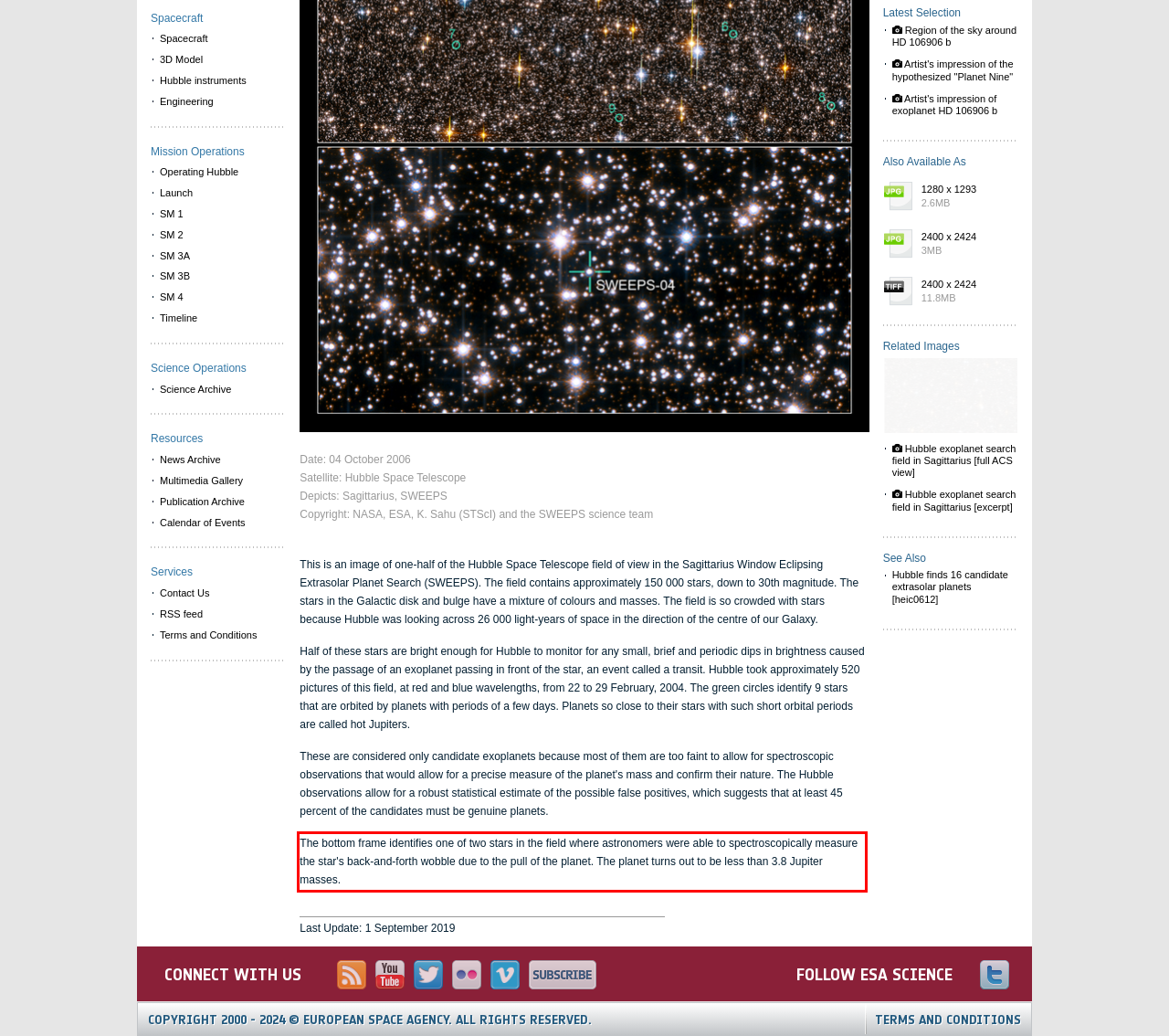From the given screenshot of a webpage, identify the red bounding box and extract the text content within it.

The bottom frame identifies one of two stars in the field where astronomers were able to spectroscopically measure the star's back-and-forth wobble due to the pull of the planet. The planet turns out to be less than 3.8 Jupiter masses.